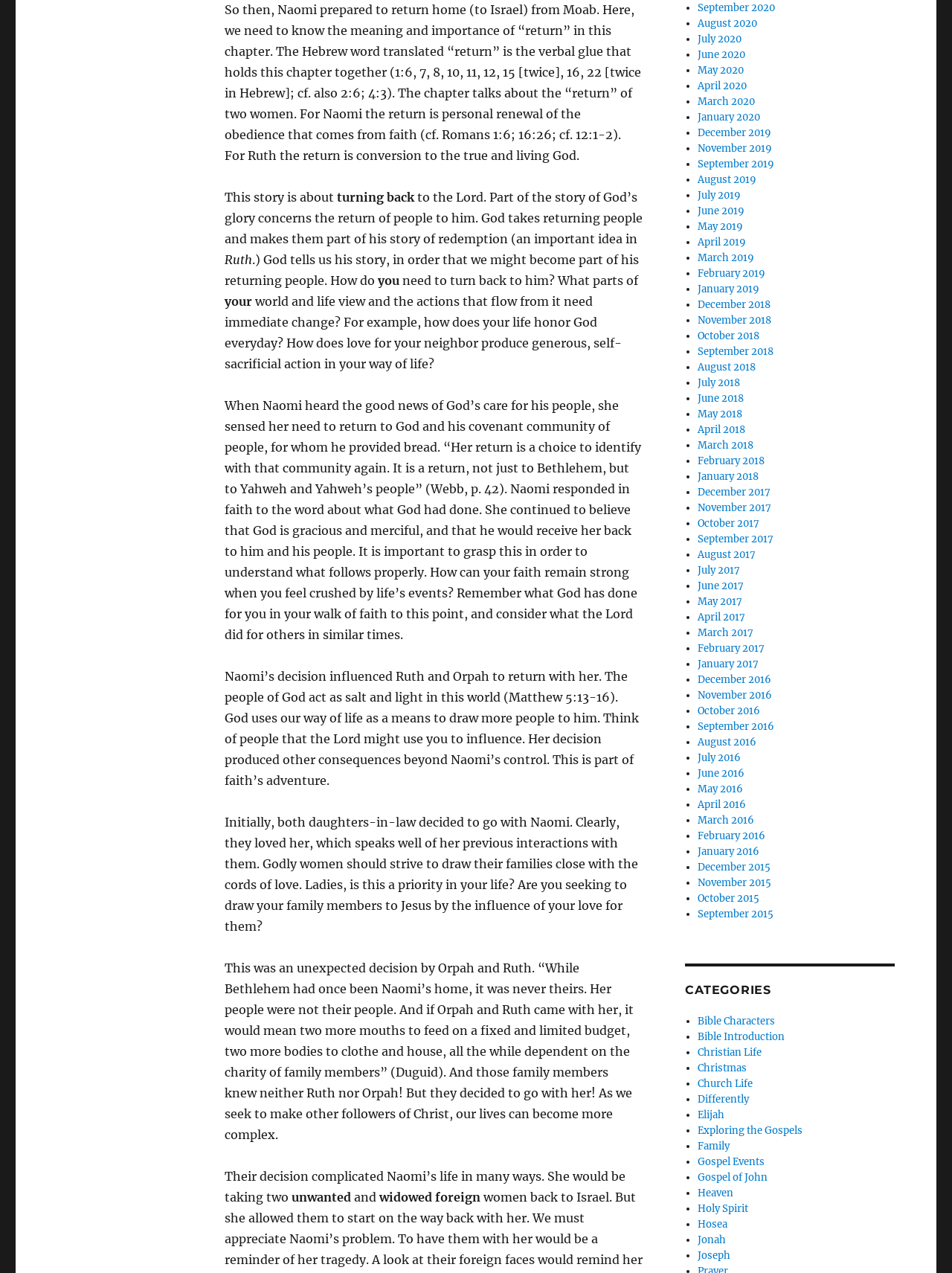Provide your answer in one word or a succinct phrase for the question: 
What is the role of Godly women?

Draw families close